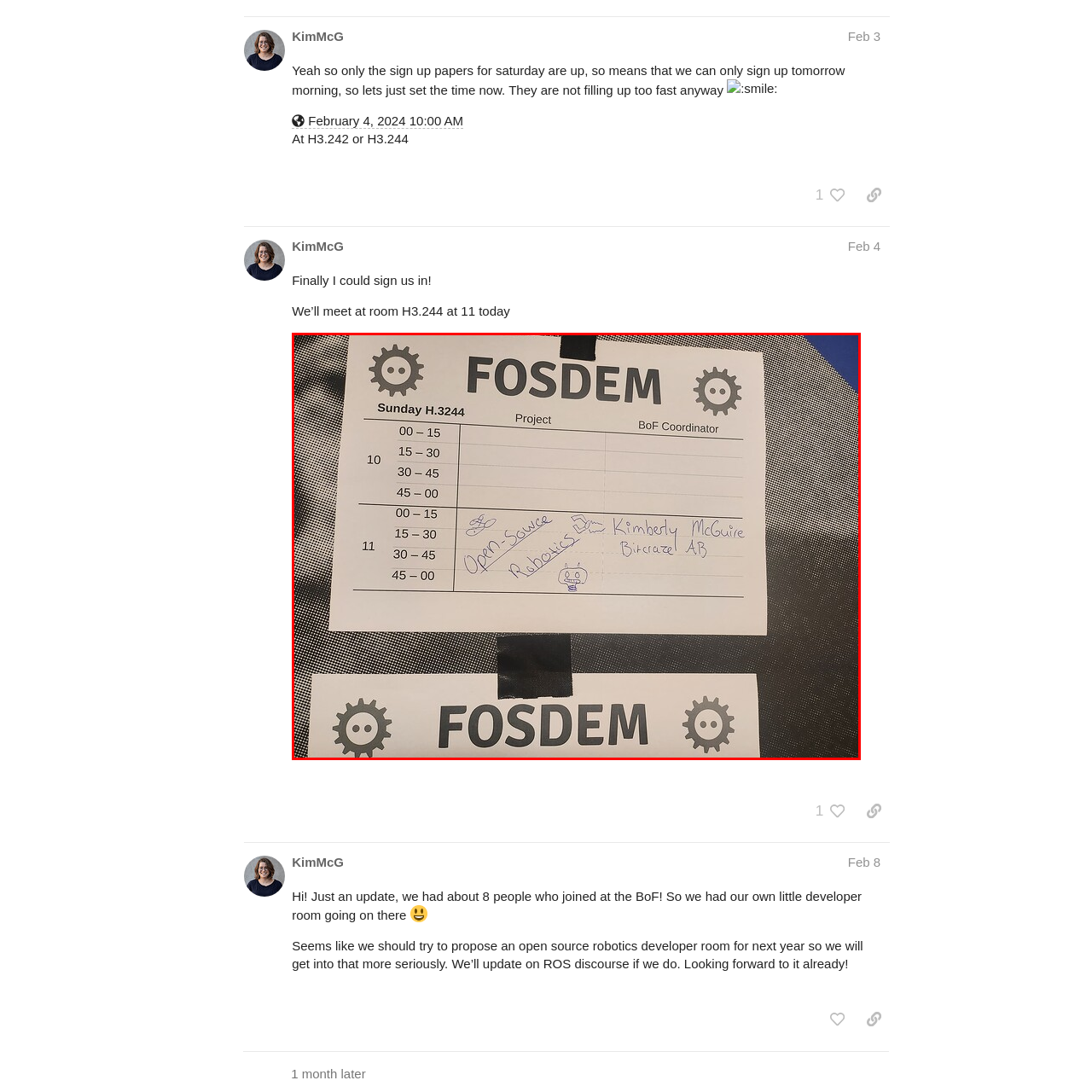Describe in detail the elements and actions shown in the image within the red-bordered area.

The image depicts a sign-up sheet for a "Birds of a Feather" (BoF) session at FOSDEM, specifically for Sunday in room H.3244. The sheet outlines a schedule with time slots, detailing project coordinators and the projects themselves. Notably, the 11:00 AM slot is marked for "Open Source Robotics," coordinated by Kimberly McGuire from Bitcraze AB. The sheet also features playful doodles, including a robotic figure, adding a light-hearted touch to the event's organization. This visual serves as an invitation for participation in a collaborative discussion around open-source robotics.